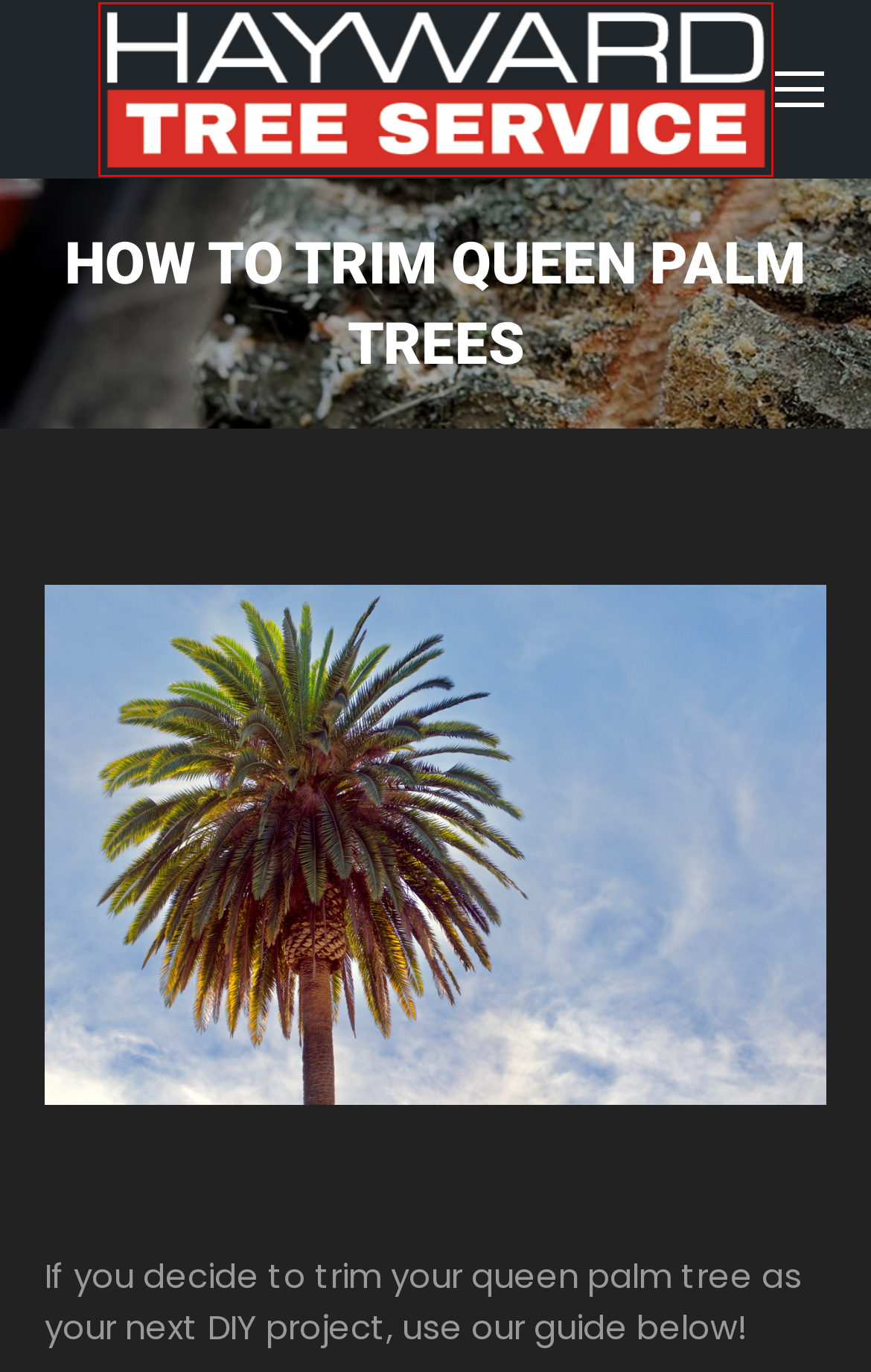Examine the screenshot of the webpage, noting the red bounding box around a UI element. Pick the webpage description that best matches the new page after the element in the red bounding box is clicked. Here are the candidates:
A. Tempe Tree Service | 602-507-9494 | Tree Service Tempe Arizona
B. Tree Removal | 602-507-9494 | Palm, Cactus and Tree Removal
C. Pallet Jack Vs Forklift - AAA Pallet & Lumber
D. How Much Does Stump Grinding Cost? - Hayward Tree Service
E. Cost To Cut Down Pine Tree (2024) | Hayward Tree Service AZ
F. admin, Author at Hayward Tree Service AZ
G. queen palm tree Archives - Hayward Tree Service AZ
H. Types Of Palm Trees Arizona - Hayward Tree Service AZ

B